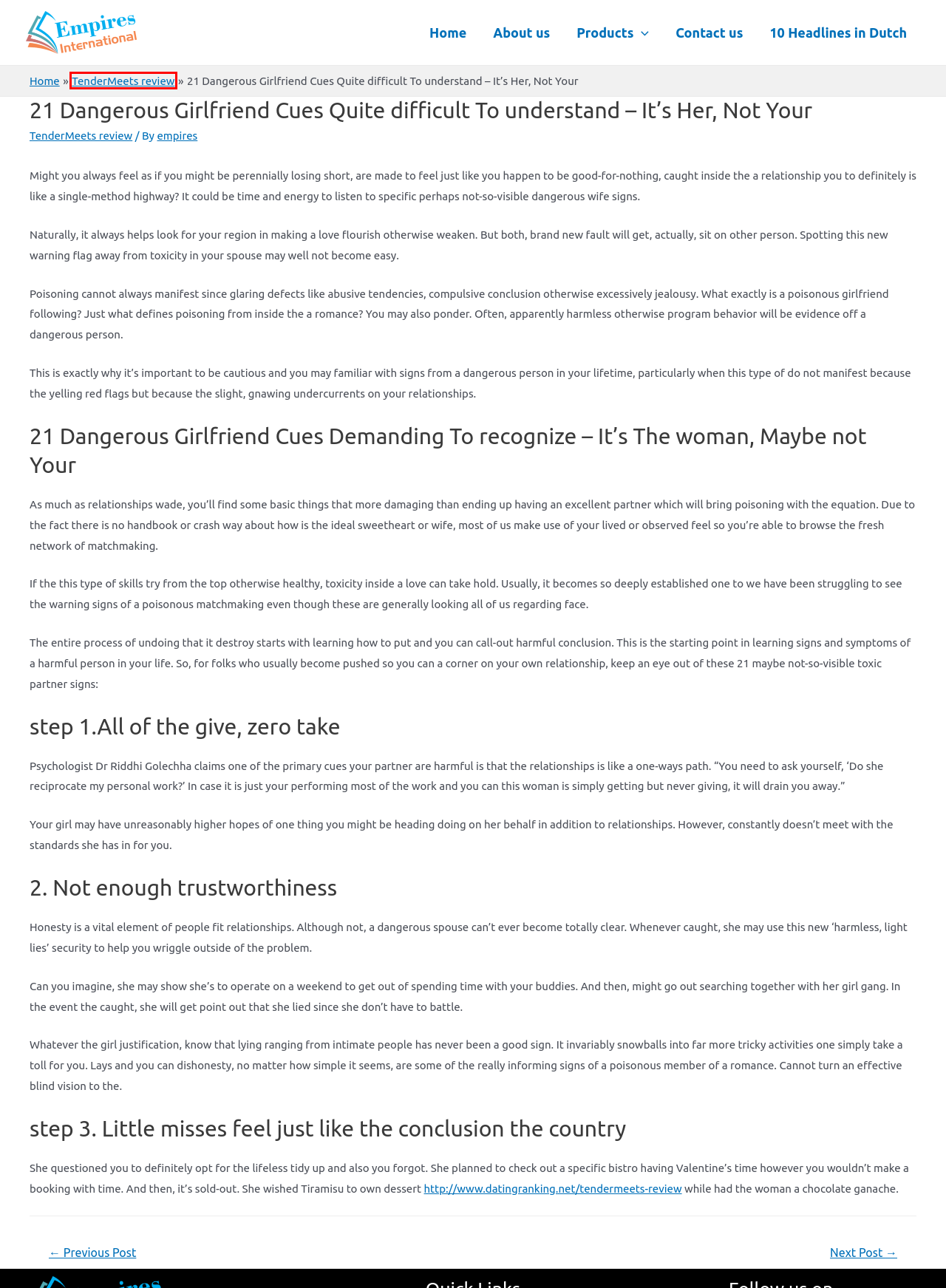A screenshot of a webpage is provided, featuring a red bounding box around a specific UI element. Identify the webpage description that most accurately reflects the new webpage after interacting with the selected element. Here are the candidates:
A. 🔥TenderMeets Review 2024 - Everything You Have To Know About It! 🔥
B. Empires Internatinal
C. Gemini Anybody and you may Pisces Lady-love Being compatible – Empires Internatinal
D. empires – Empires Internatinal
E. TenderMeets review – Empires Internatinal
F. Contact us – Empires Internatinal
G. About us – Empires Internatinal
H. Sitios de vestir an una chica en Durante la reciente citacion – Empires Internatinal

E